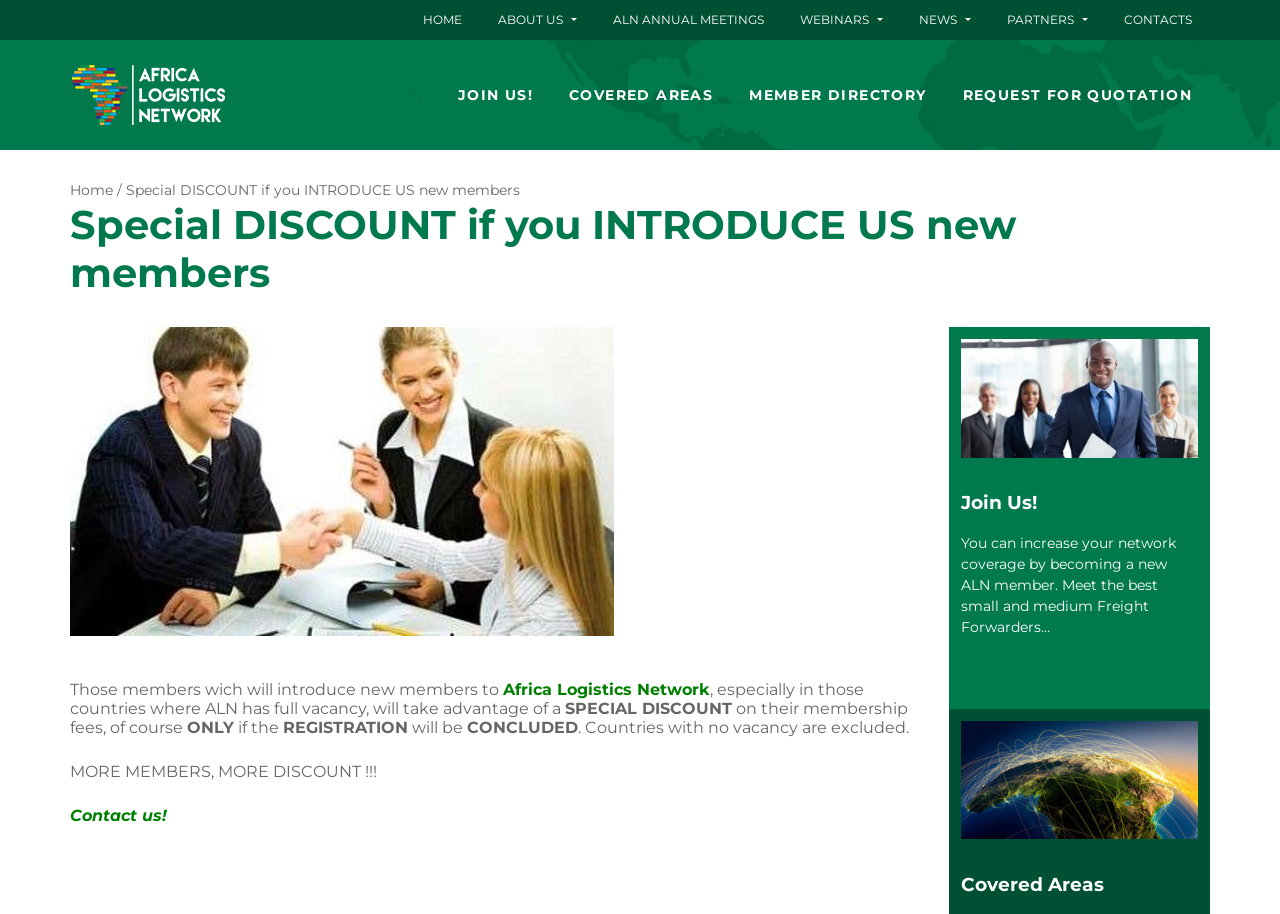Locate the bounding box coordinates of the clickable element to fulfill the following instruction: "Click on COVERED AREAS". Provide the coordinates as four float numbers between 0 and 1 in the format [left, top, right, bottom].

[0.44, 0.082, 0.562, 0.126]